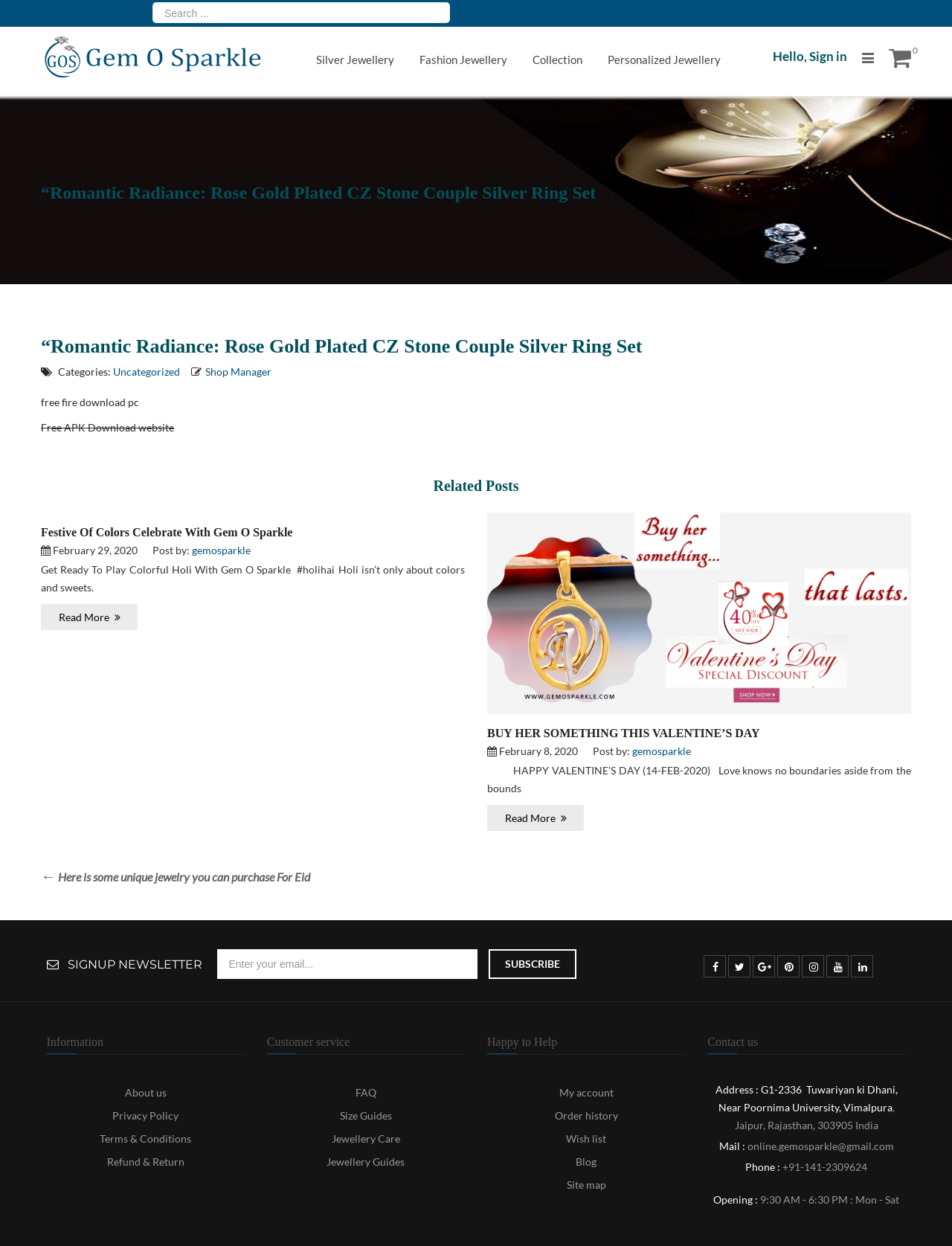What are the operating hours of the store?
Offer a detailed and exhaustive answer to the question.

I found the operating hours by looking at the 'Contact us' section at the bottom of the webpage, where it says 'Opening : 9:30 AM - 6:30 PM : Mon - Sat'.